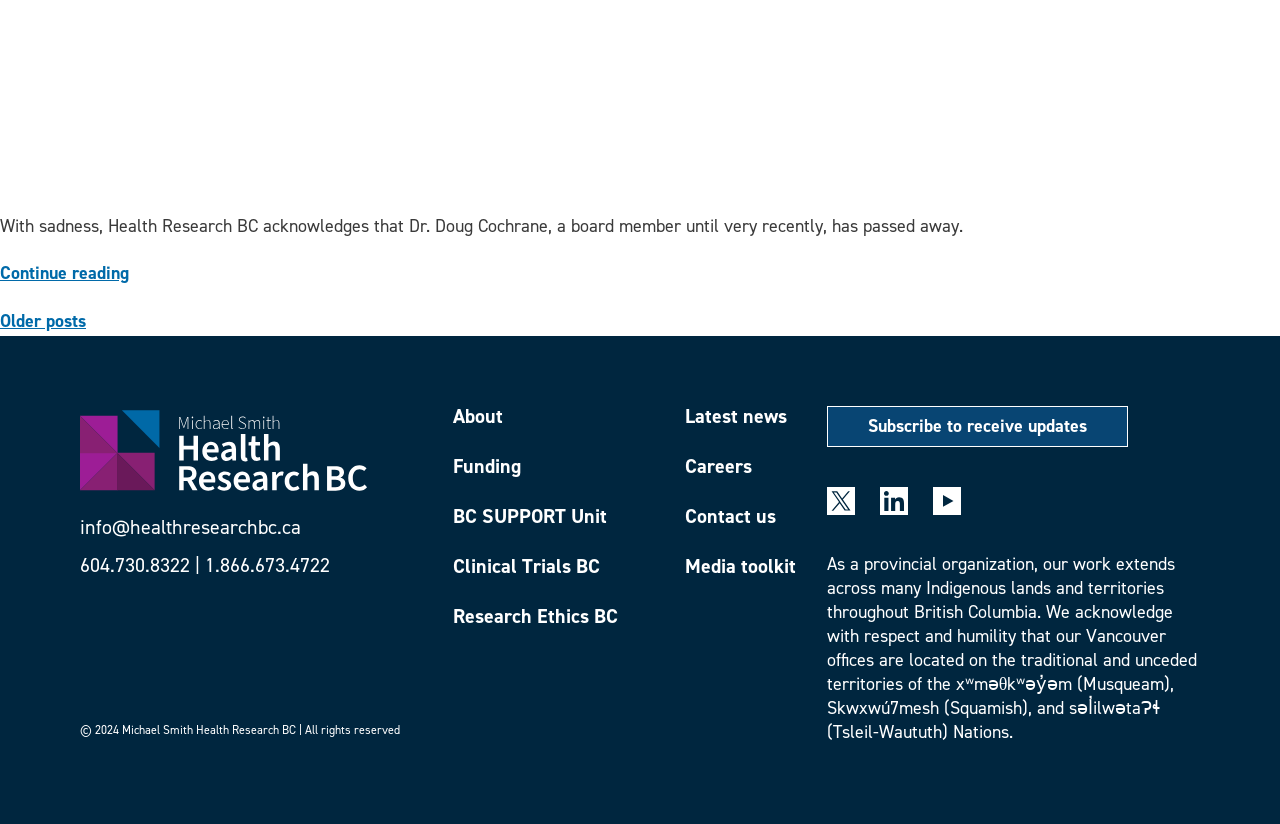Pinpoint the bounding box coordinates for the area that should be clicked to perform the following instruction: "Contact us via email".

[0.062, 0.624, 0.235, 0.655]